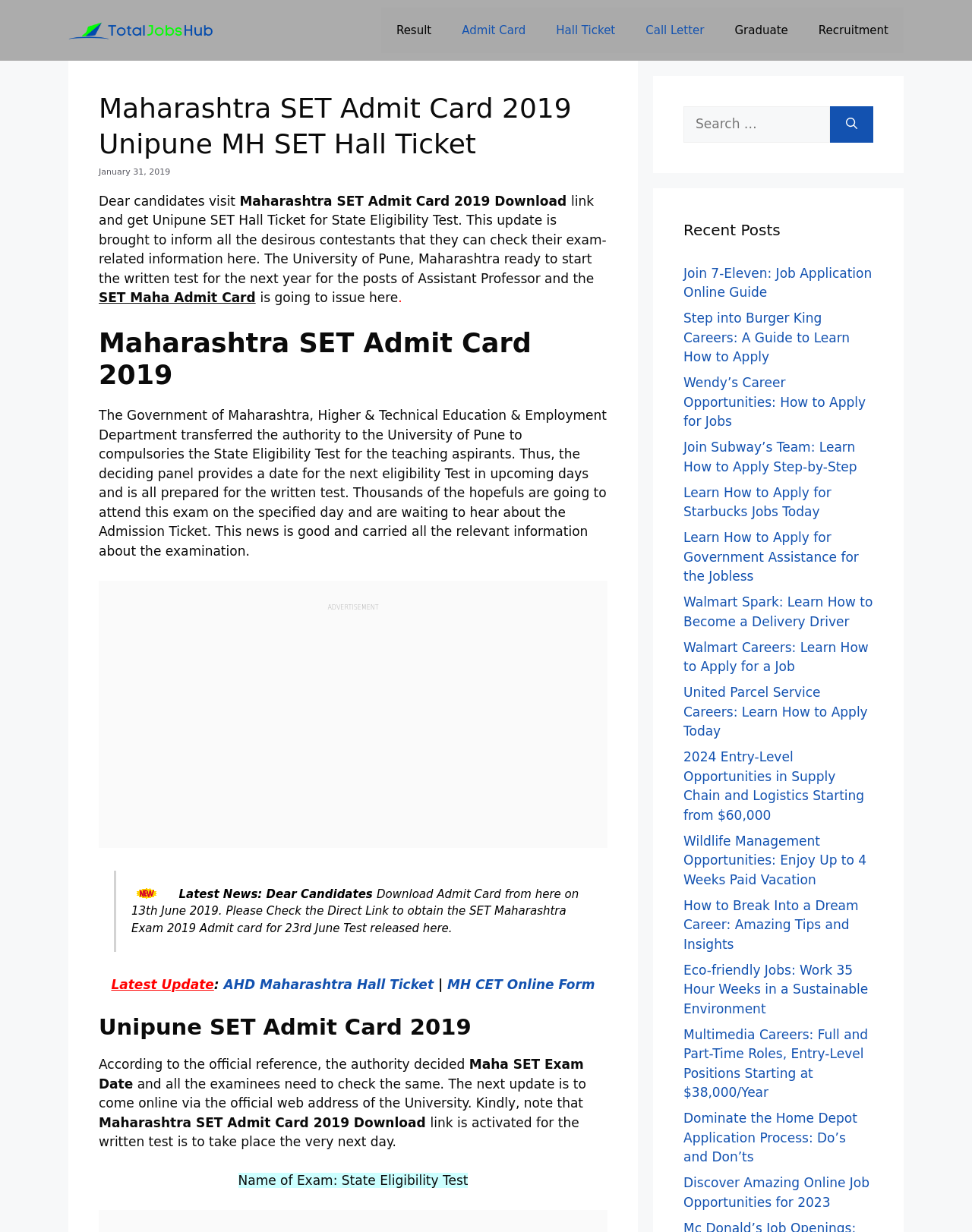Respond with a single word or short phrase to the following question: 
When is the Maharashtra SET Exam Date?

23rd June